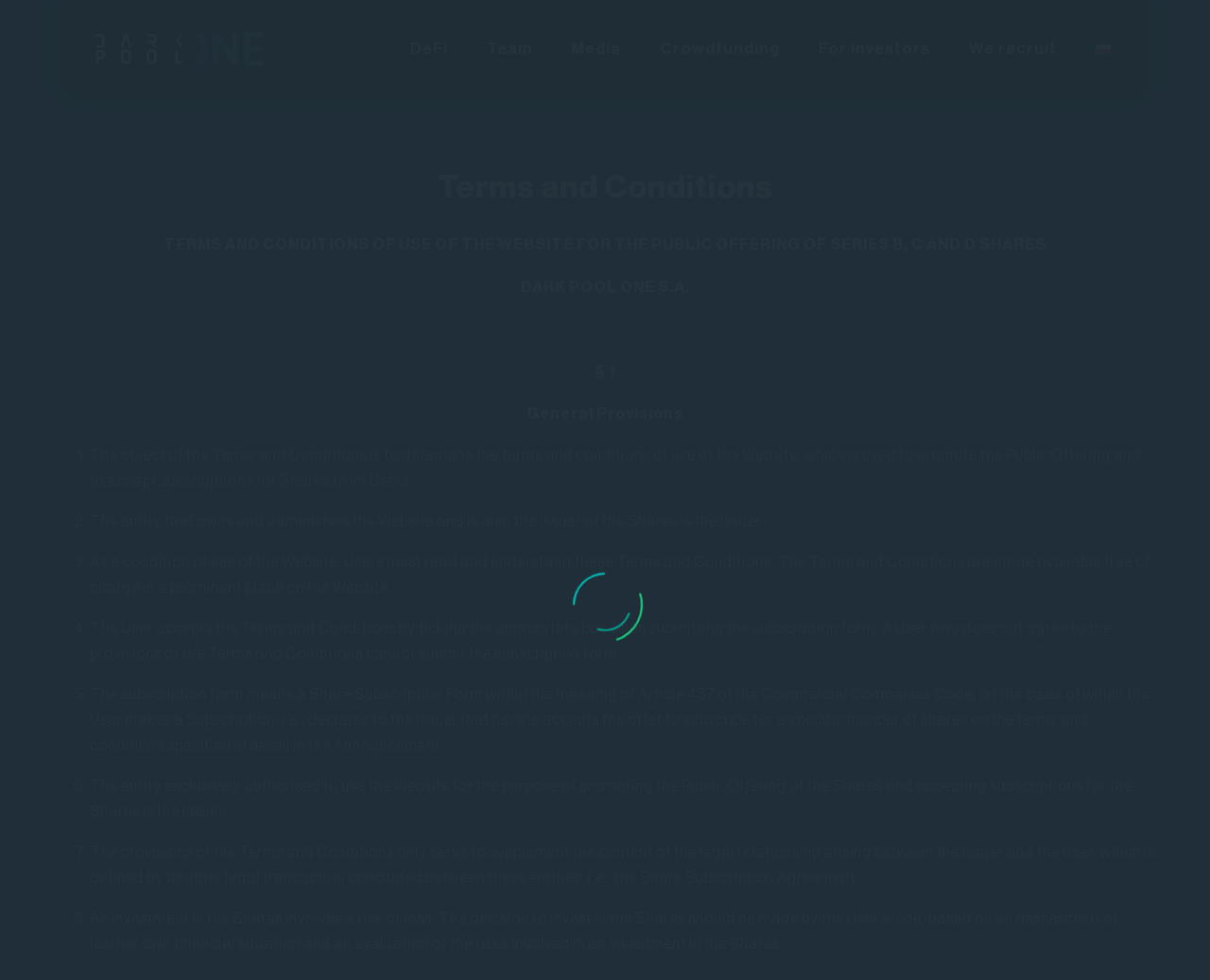Give a one-word or phrase response to the following question: What is the purpose of the Terms and Conditions?

Determine terms and conditions